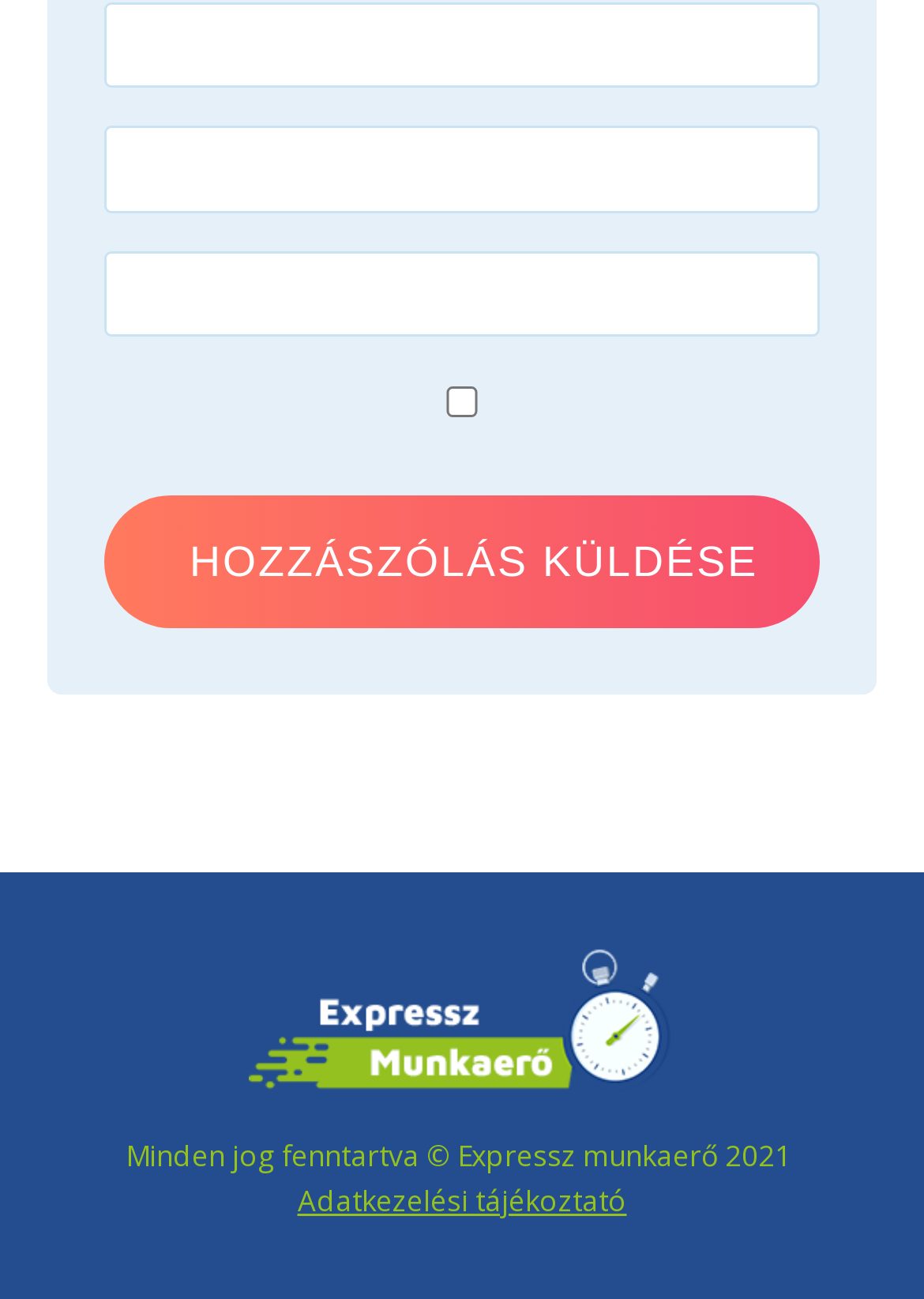Give a one-word or one-phrase response to the question:
How many links are there at the bottom?

2